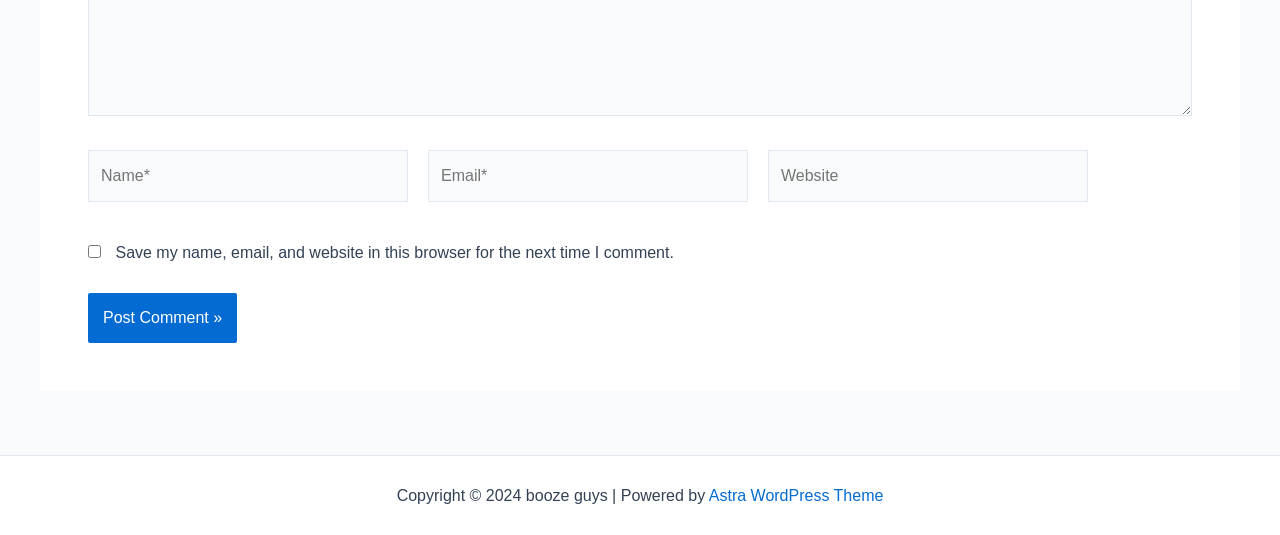Bounding box coordinates are given in the format (top-left x, top-left y, bottom-right x, bottom-right y). All values should be floating point numbers between 0 and 1. Provide the bounding box coordinate for the UI element described as: name="submit" value="Post Comment »"

[0.069, 0.548, 0.185, 0.641]